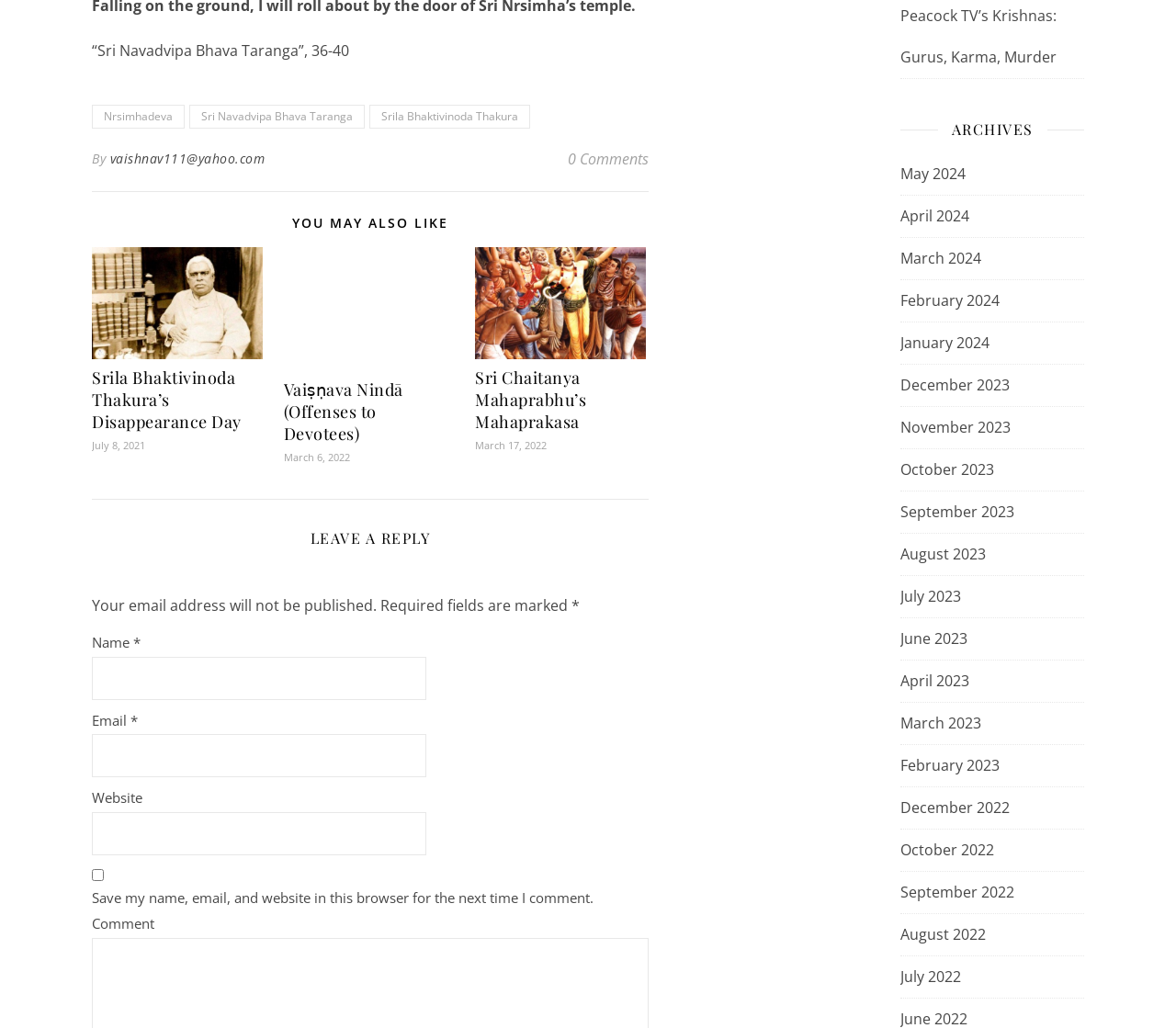Please locate the bounding box coordinates of the element's region that needs to be clicked to follow the instruction: "Leave a reply". The bounding box coordinates should be provided as four float numbers between 0 and 1, i.e., [left, top, right, bottom].

[0.078, 0.513, 0.552, 0.536]